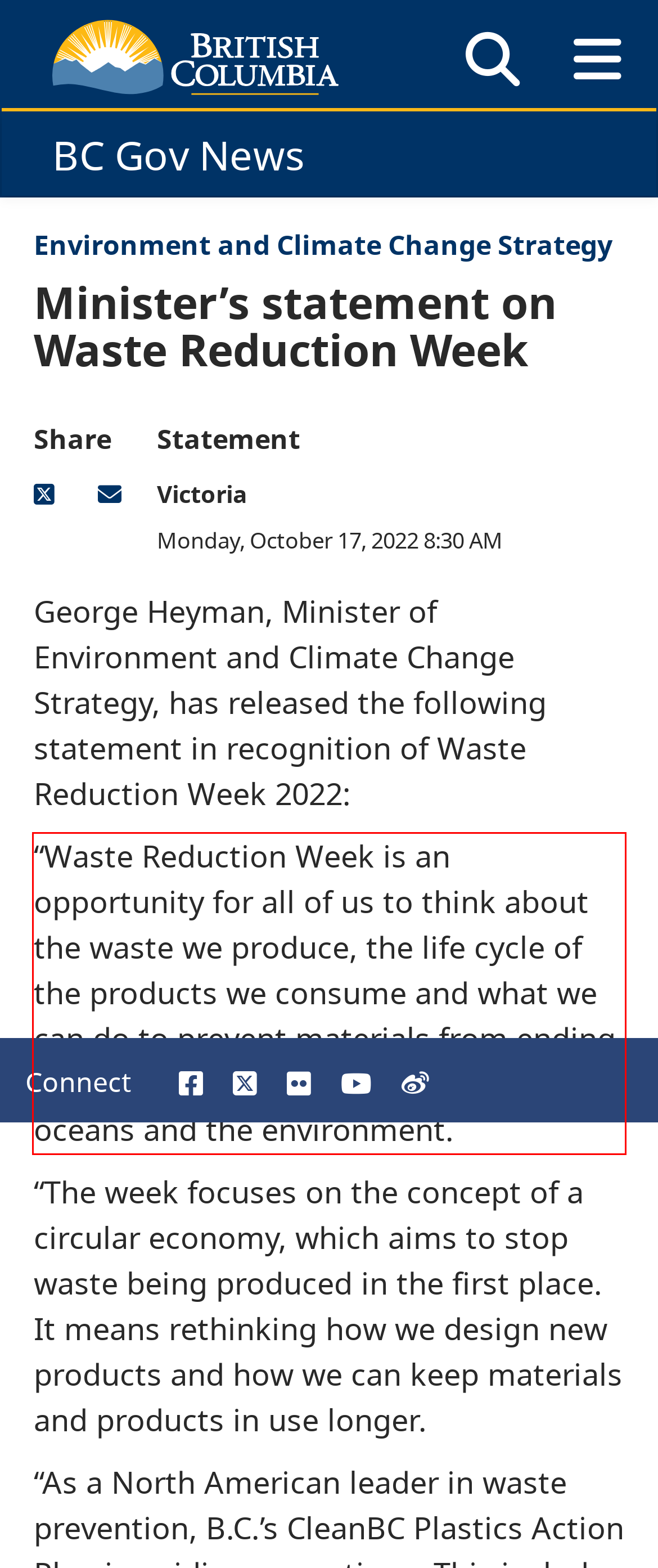Please extract the text content from the UI element enclosed by the red rectangle in the screenshot.

“Waste Reduction Week is an opportunity for all of us to think about the waste we produce, the life cycle of the products we consume and what we can do to prevent materials from ending up in our landfills or polluting our oceans and the environment.